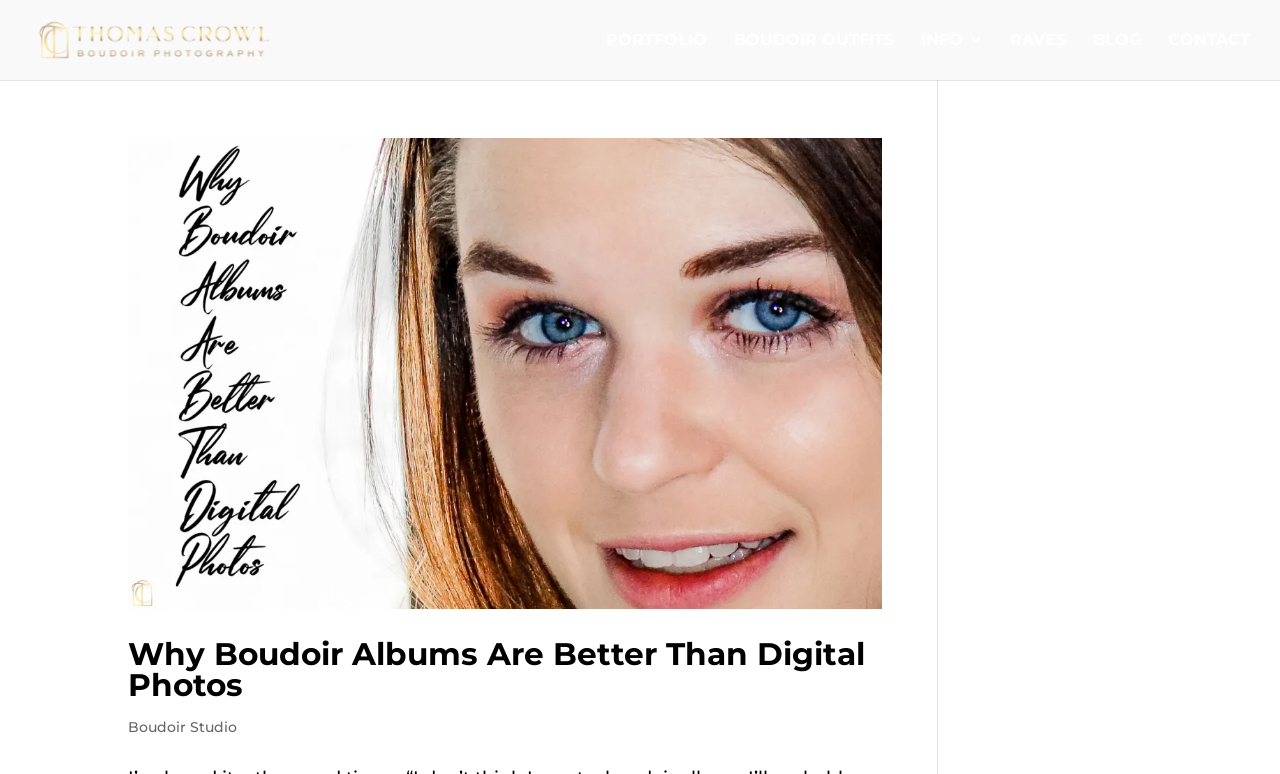Pinpoint the bounding box coordinates of the clickable area needed to execute the instruction: "contact the photographer". The coordinates should be specified as four float numbers between 0 and 1, i.e., [left, top, right, bottom].

[0.912, 0.043, 0.977, 0.103]